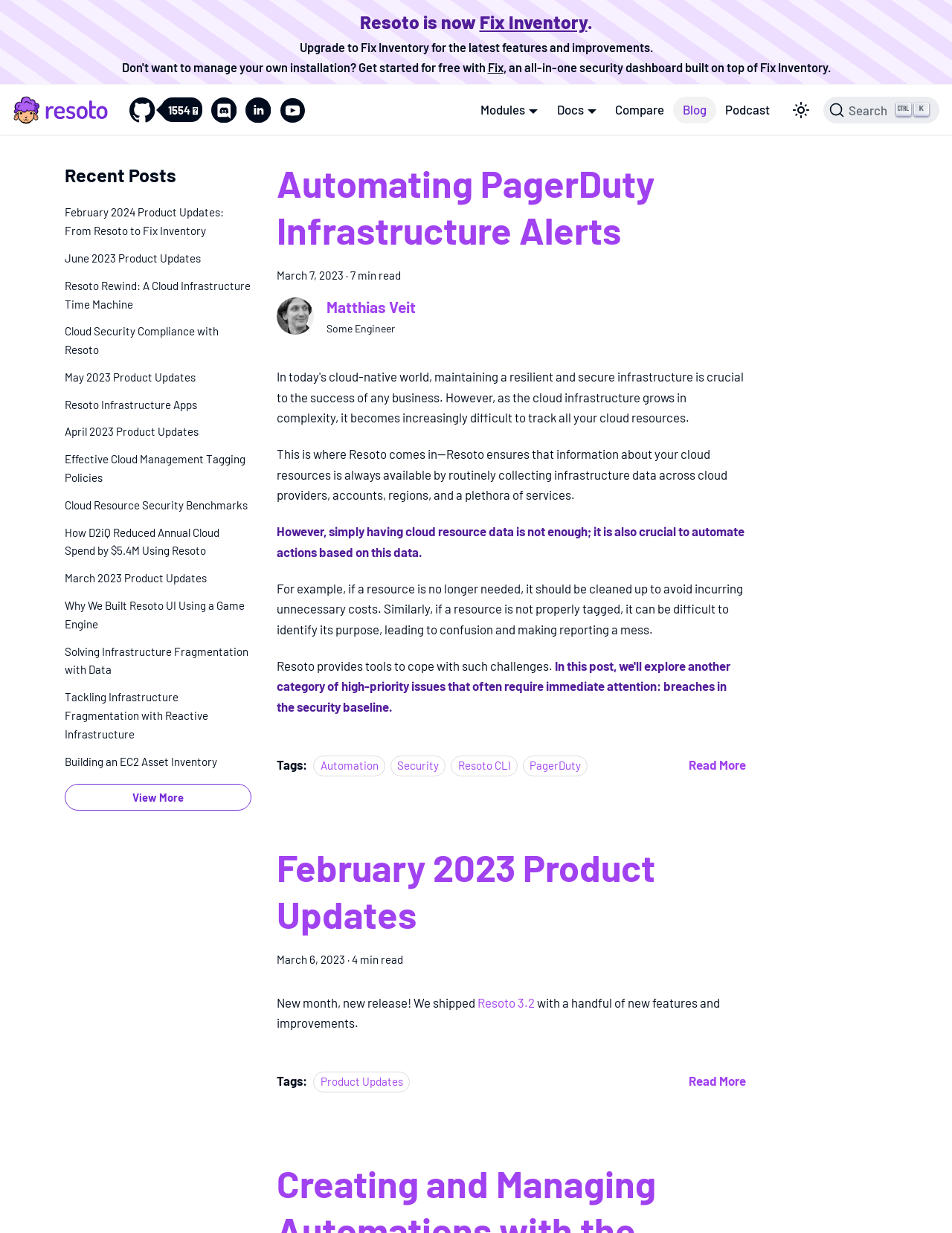Please identify the bounding box coordinates for the region that you need to click to follow this instruction: "Go to Philadelphia Area Archives".

None